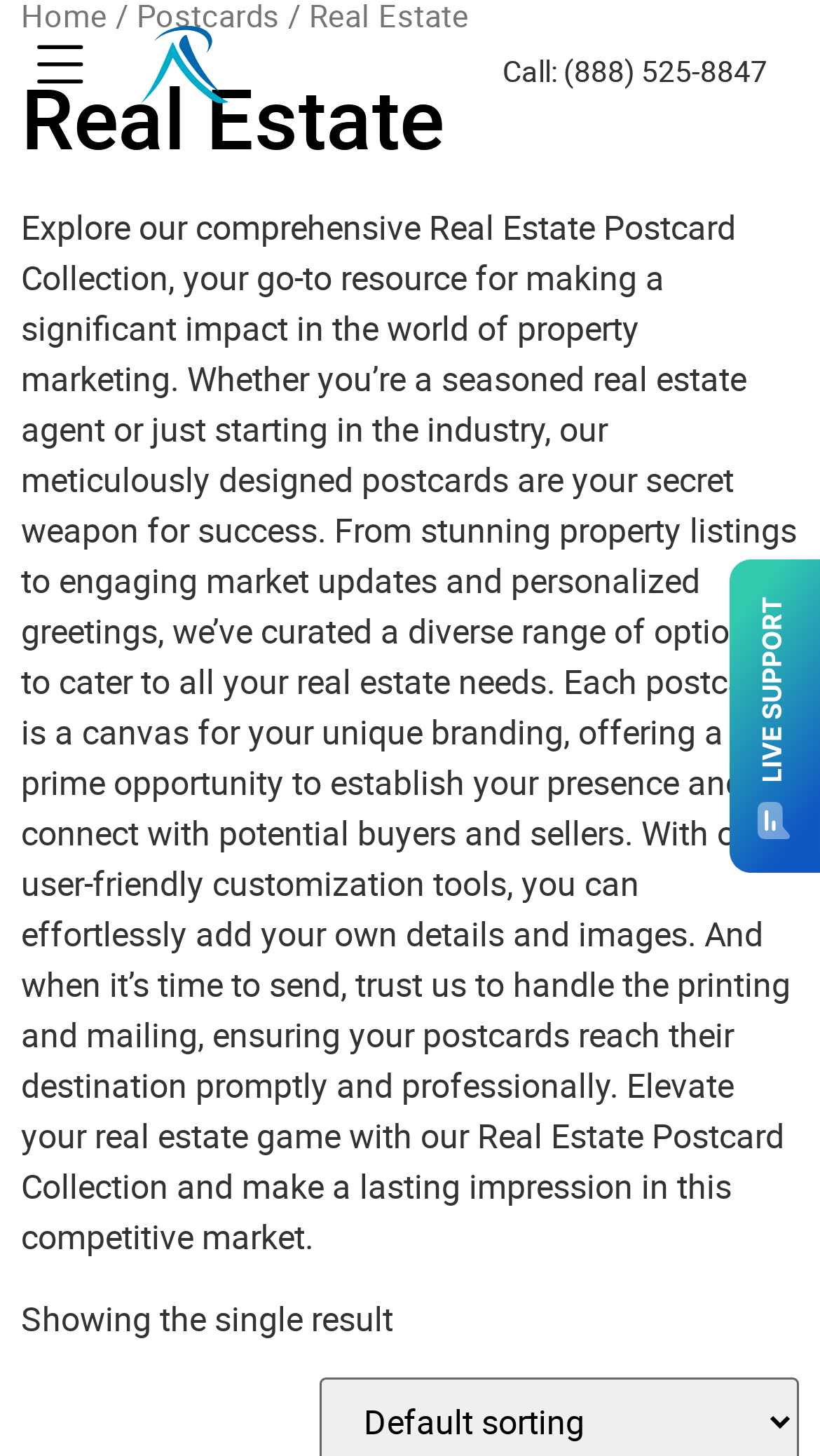Given the webpage screenshot and the description, determine the bounding box coordinates (top-left x, top-left y, bottom-right x, bottom-right y) that define the location of the UI element matching this description: Chimney Cleaner’s Blog

None